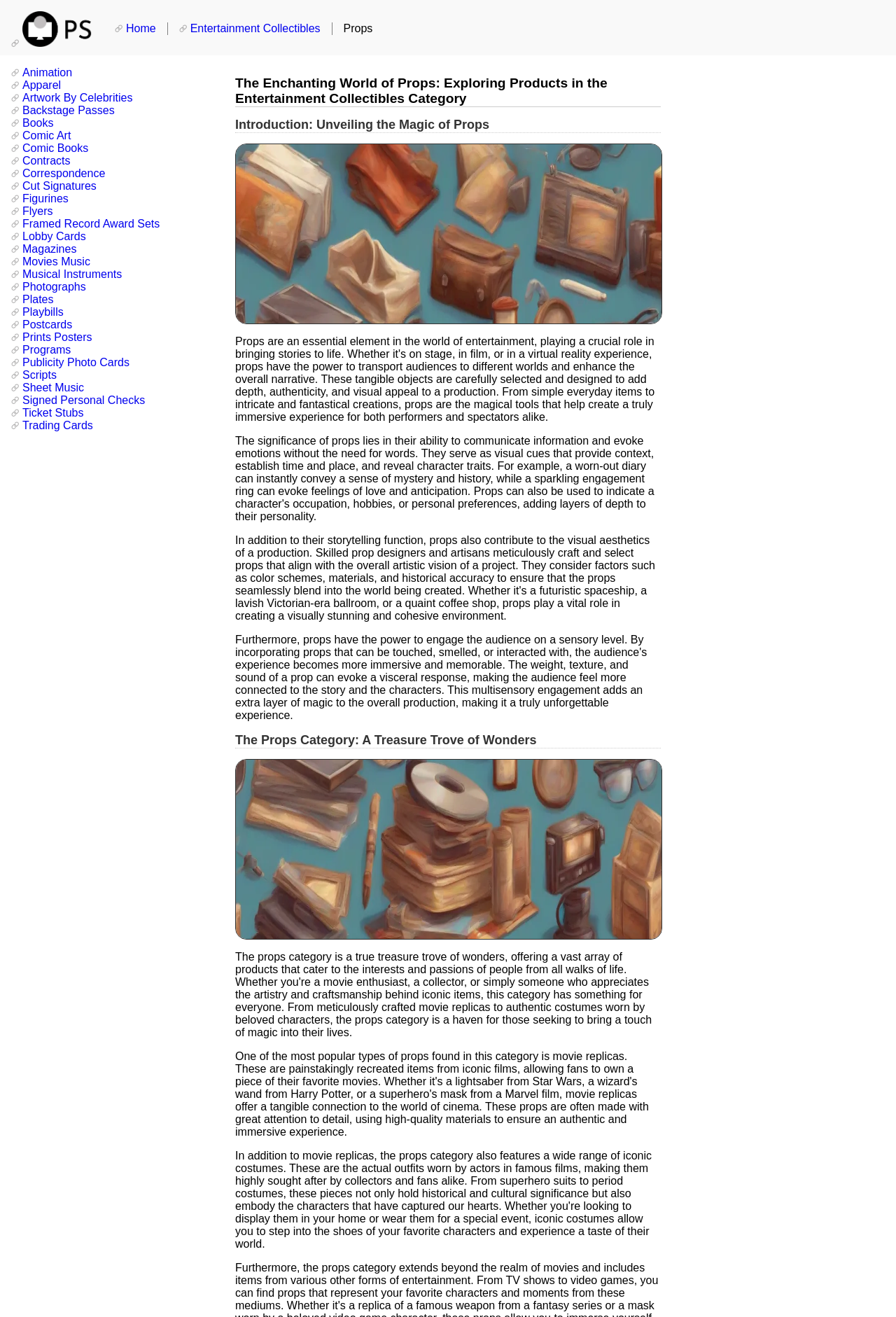Generate a thorough caption that explains the contents of the webpage.

The webpage is about the enchanting world of props in the entertainment collectibles category. At the top, there is a link with the same title as the webpage, accompanied by an image. Below this, there are two links, "Home" and "Entertainment Collectibles", positioned side by side.

The main content of the webpage is divided into sections, each with a heading. The first section has a heading "The Enchanting World of Props: Exploring Products in the Entertainment Collectibles Category" and features an image. The second section has a heading "Introduction: Unveiling the Magic of Props". The third section has a heading "The Props Category: A Treasure Trove of Wonders" and features another image.

On the left side of the webpage, there is a list of 25 links, each representing a subcategory within the entertainment collectibles category. These links are arranged vertically, with "Animation" at the top and "Trading Cards" at the bottom.